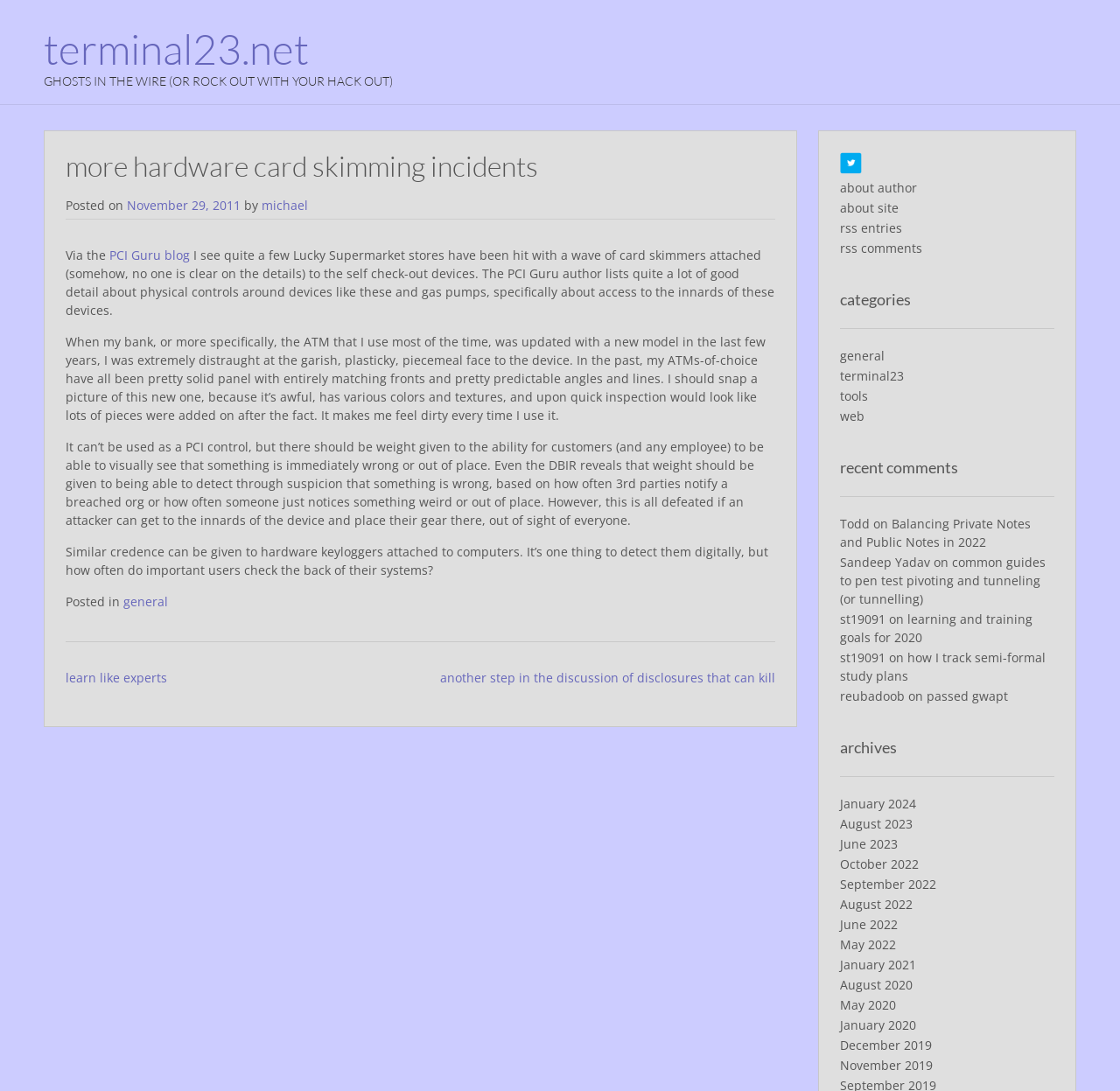What is the topic of the blog post?
Please respond to the question with a detailed and thorough explanation.

The topic of the blog post can be determined by reading the heading 'more hardware card skimming incidents' and the subsequent text, which discusses card skimmers attached to self-checkout devices and ATMs.